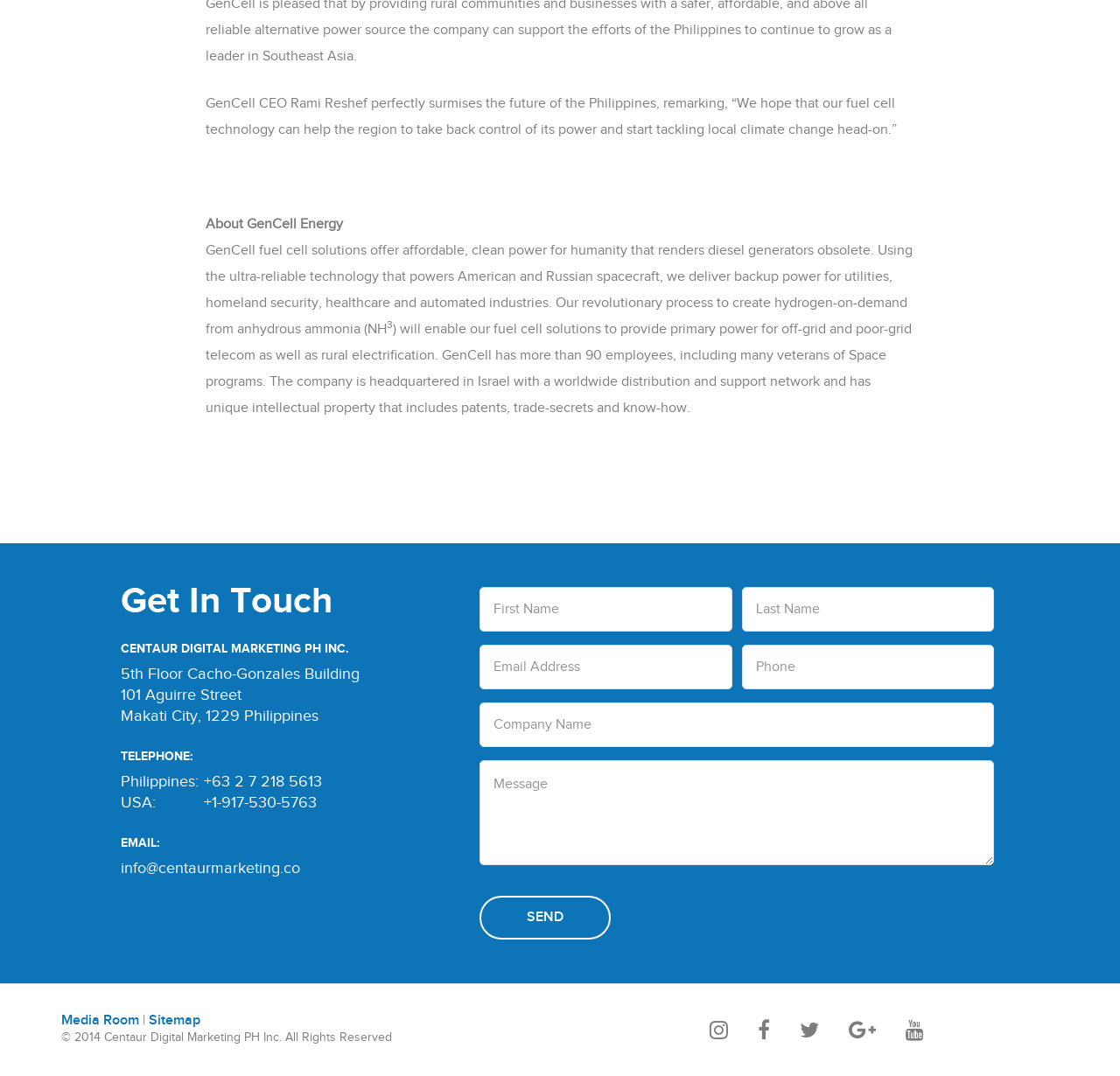Identify the bounding box coordinates for the element you need to click to achieve the following task: "Click the SEND button". Provide the bounding box coordinates as four float numbers between 0 and 1, in the form [left, top, right, bottom].

[0.428, 0.833, 0.546, 0.873]